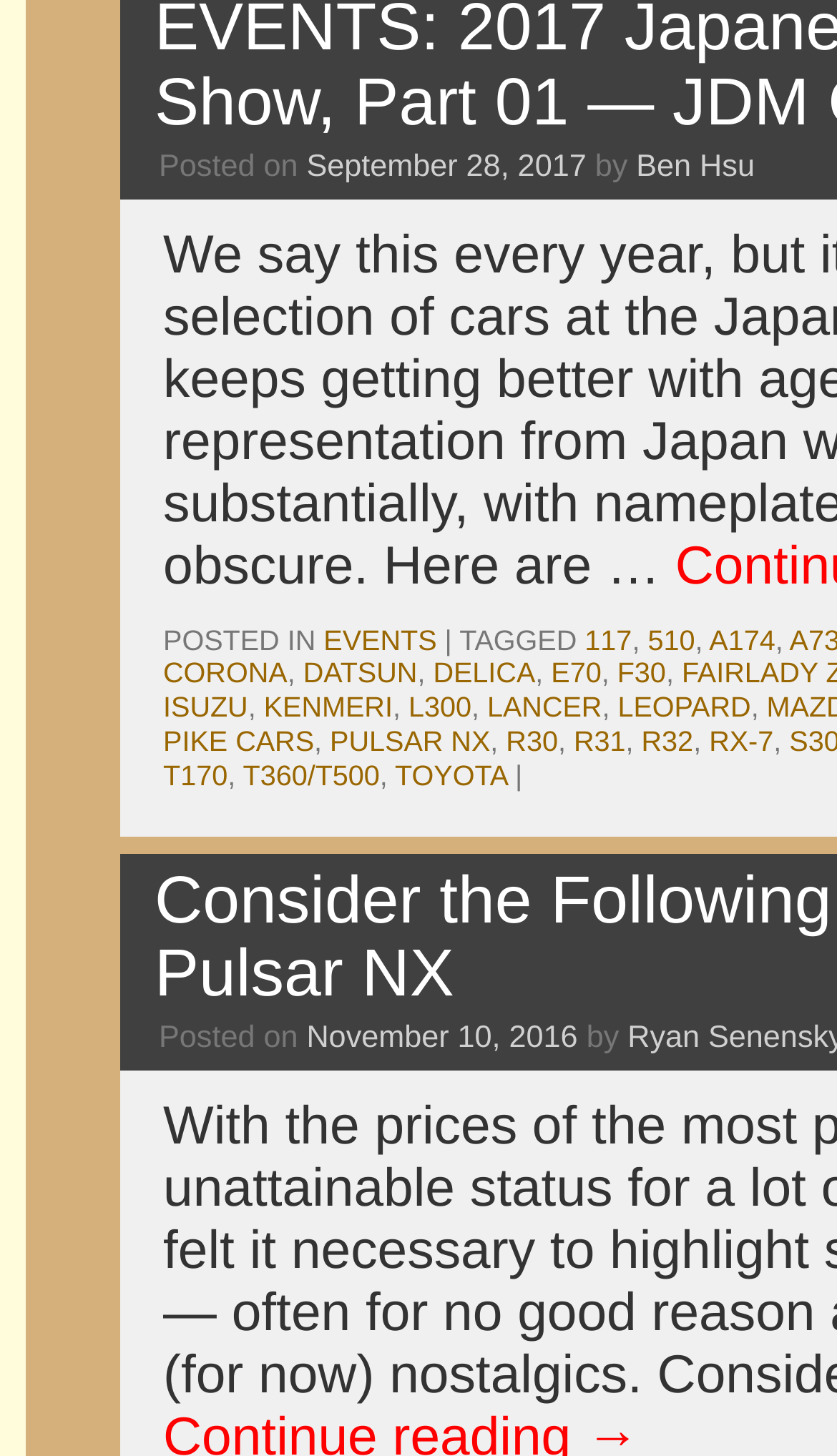How many categories are listed on the webpage?
Refer to the screenshot and answer in one word or phrase.

More than 10